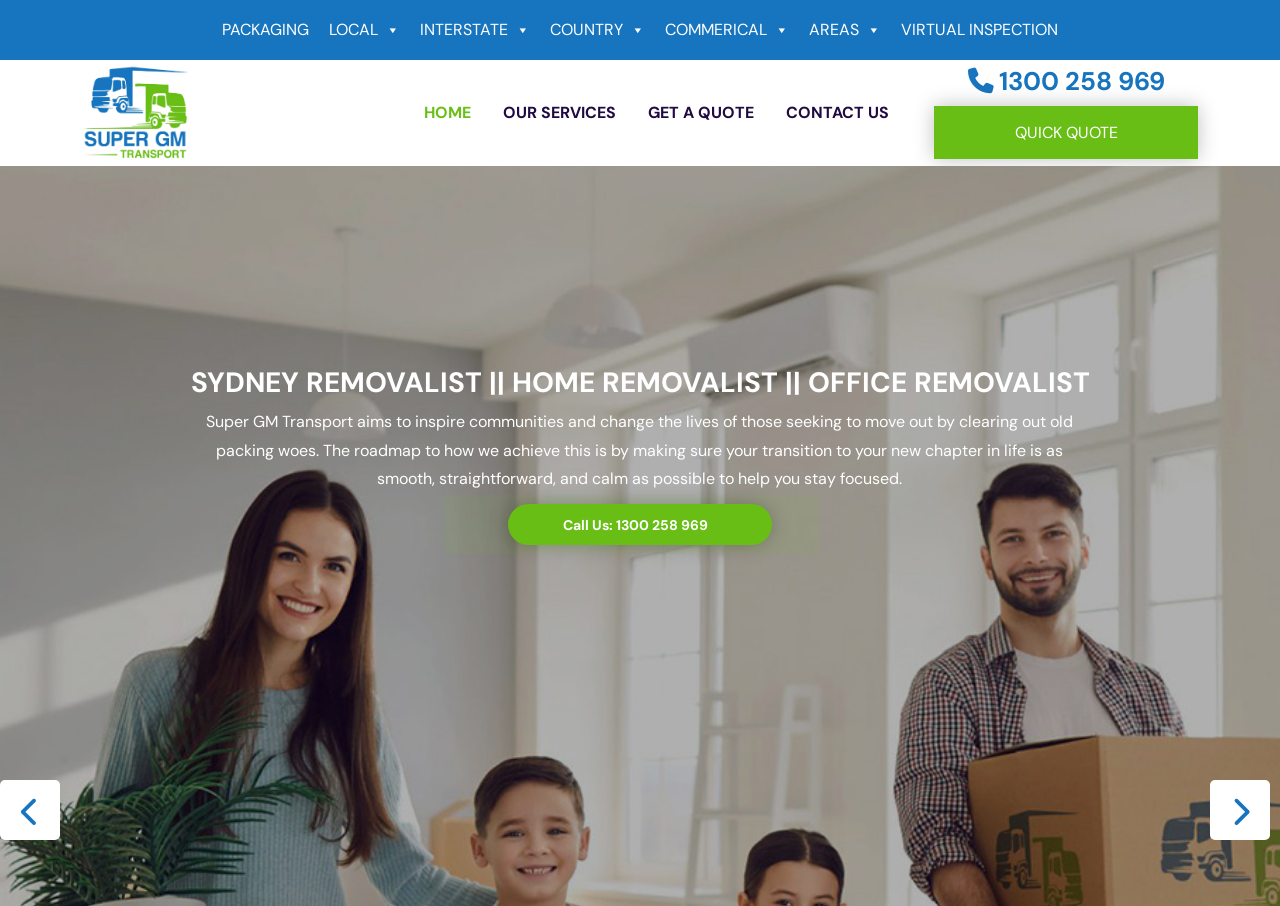What type of removal services does the company offer?
Please answer the question with a detailed and comprehensive explanation.

I found the type of removal services by looking at the heading element with the text 'SYDNEY REMOVALIST || HOME REMOVALIST || OFFICE REMOVALIST' which suggests that the company offers home and office removal services.